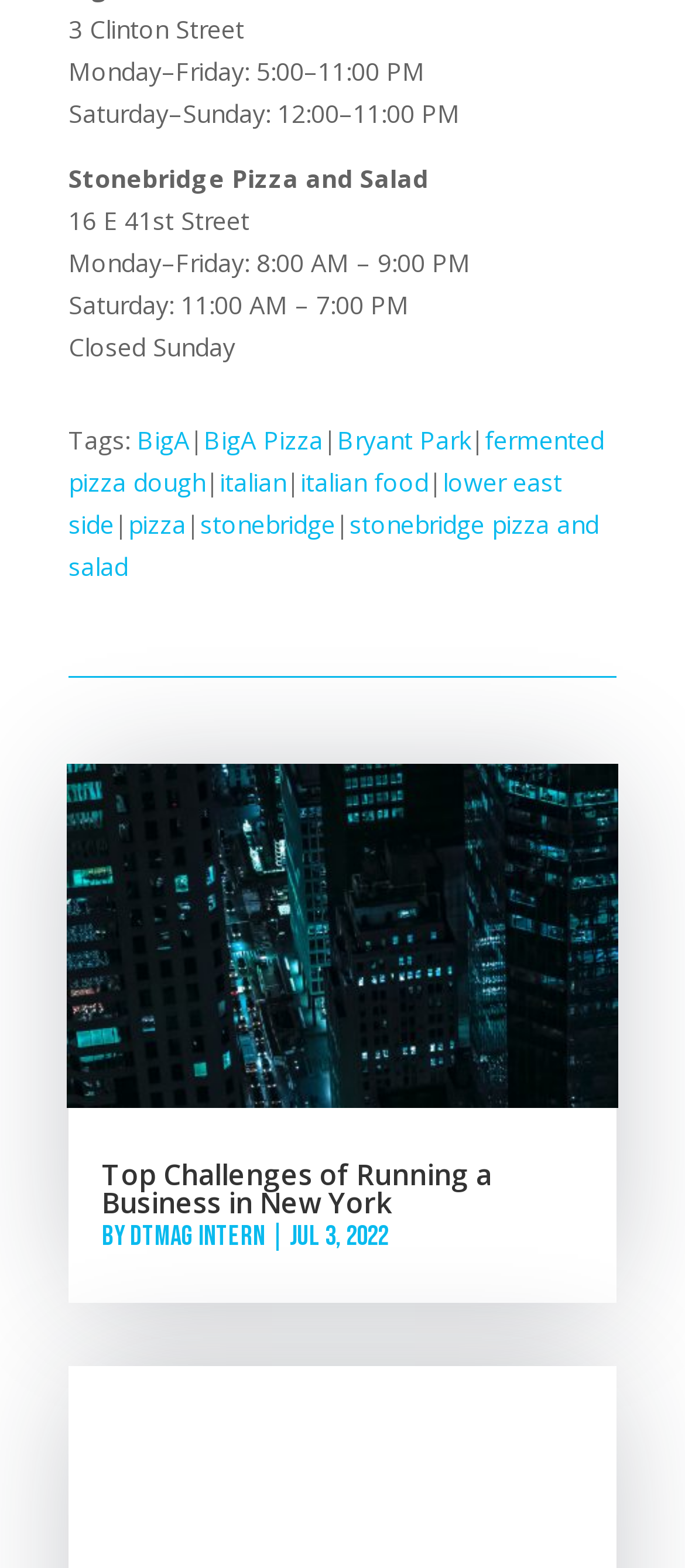Find the bounding box coordinates of the element you need to click on to perform this action: 'Read the article about Top Challenges of Running a Business in New York'. The coordinates should be represented by four float values between 0 and 1, in the format [left, top, right, bottom].

[0.097, 0.487, 0.903, 0.706]